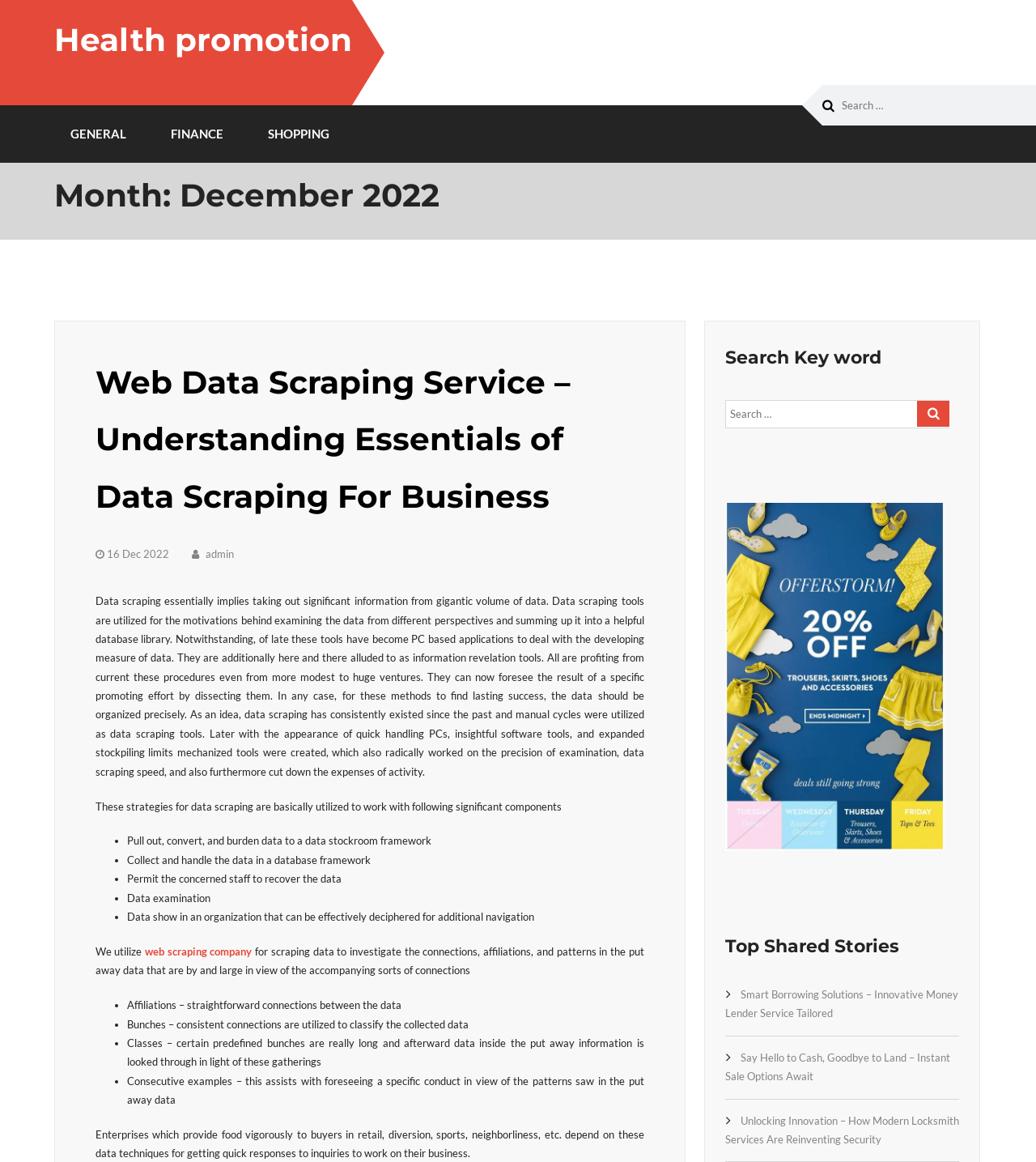Identify the bounding box coordinates of the section that should be clicked to achieve the task described: "Search for a keyword".

[0.7, 0.332, 0.926, 0.381]